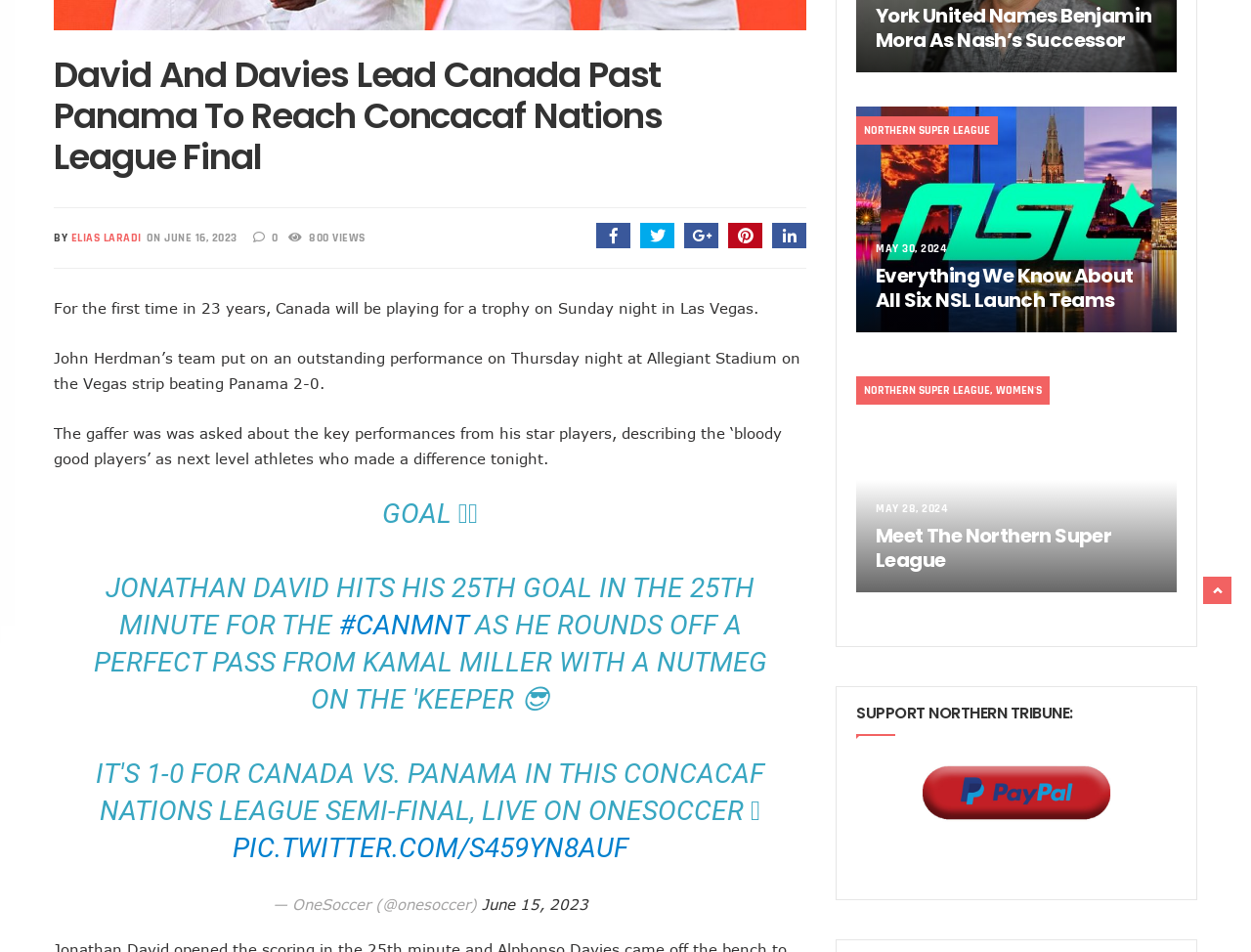Determine the bounding box coordinates for the UI element with the following description: "what's happening". The coordinates should be four float numbers between 0 and 1, represented as [left, top, right, bottom].

None